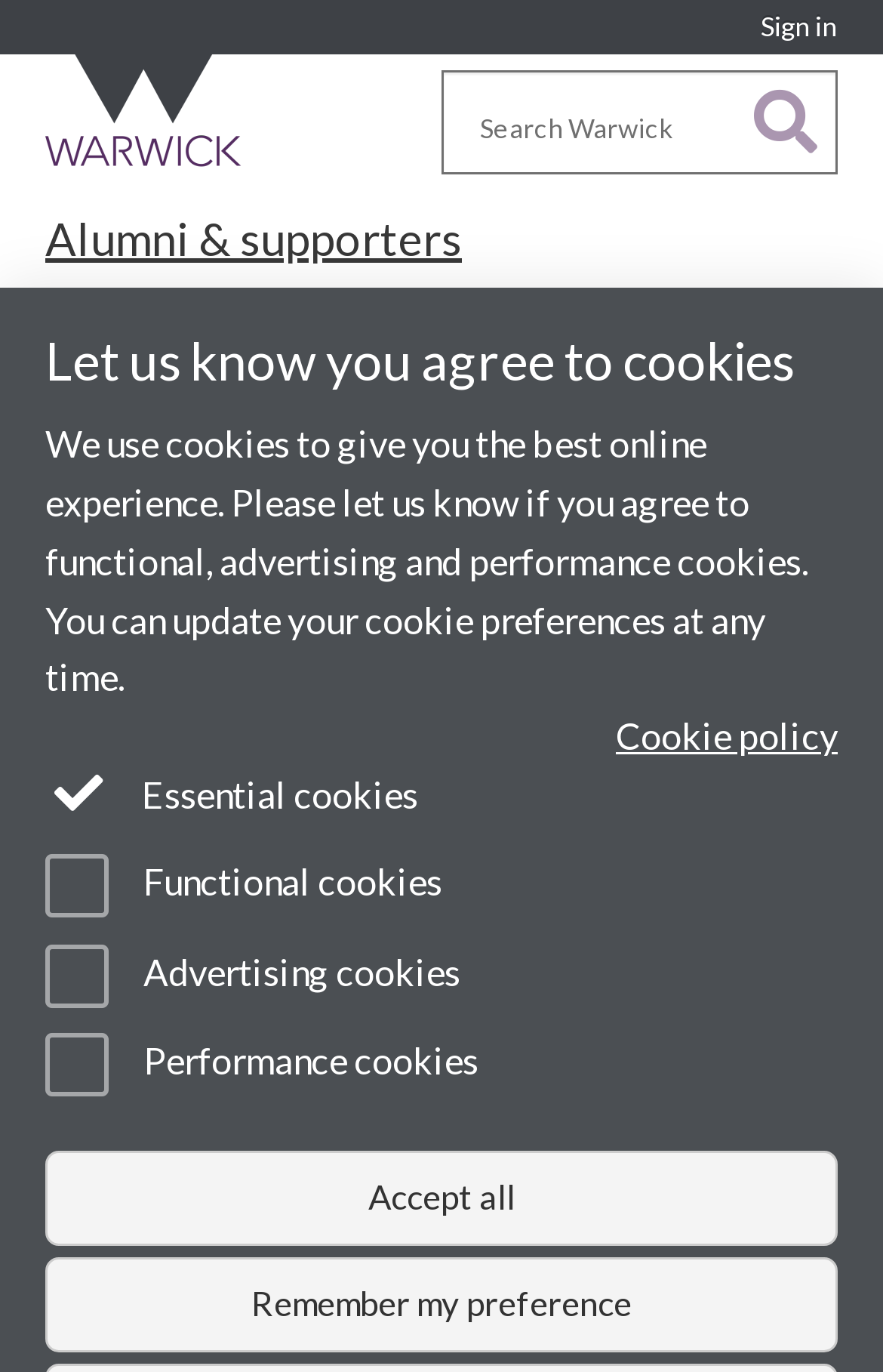What is the name of the university?
Based on the image content, provide your answer in one word or a short phrase.

University of Warwick